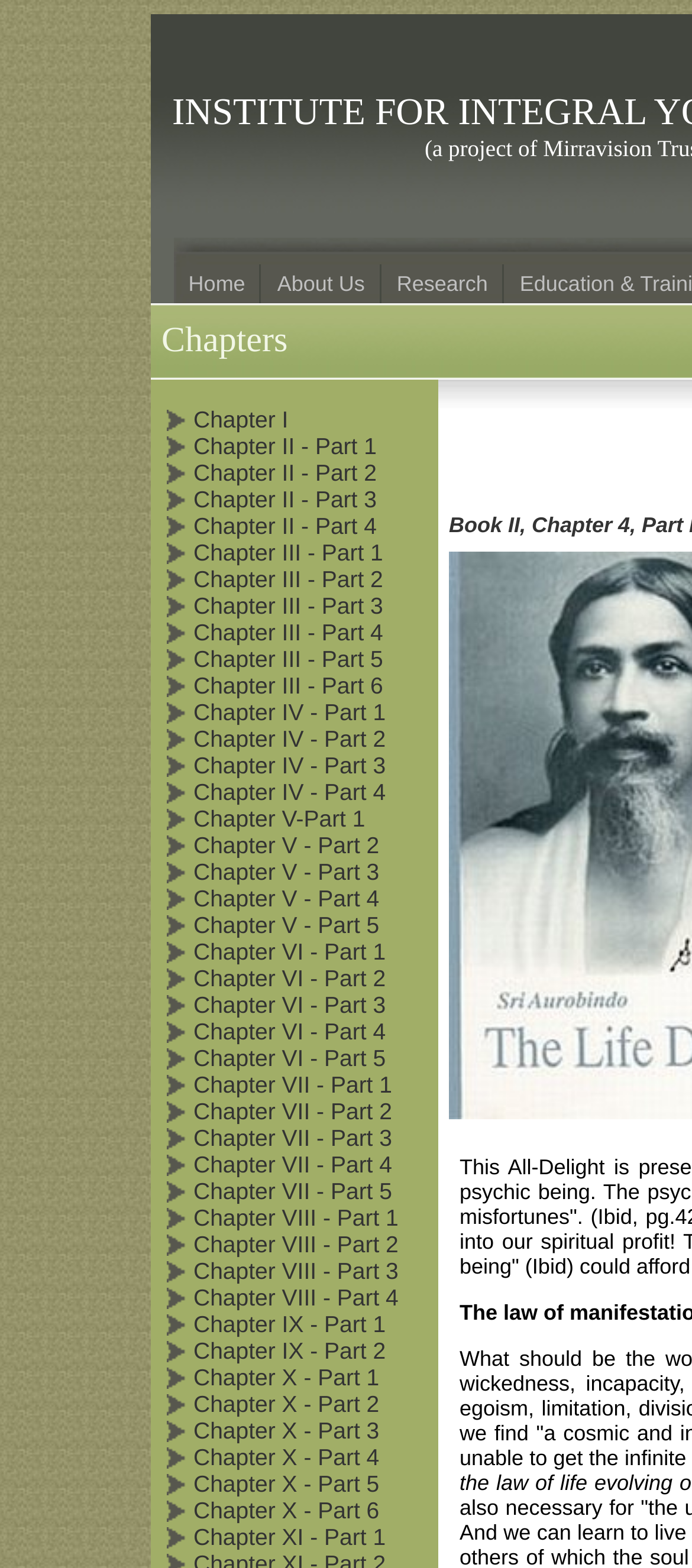Please give a succinct answer to the question in one word or phrase:
What is the navigation menu item after 'Home'?

About Us